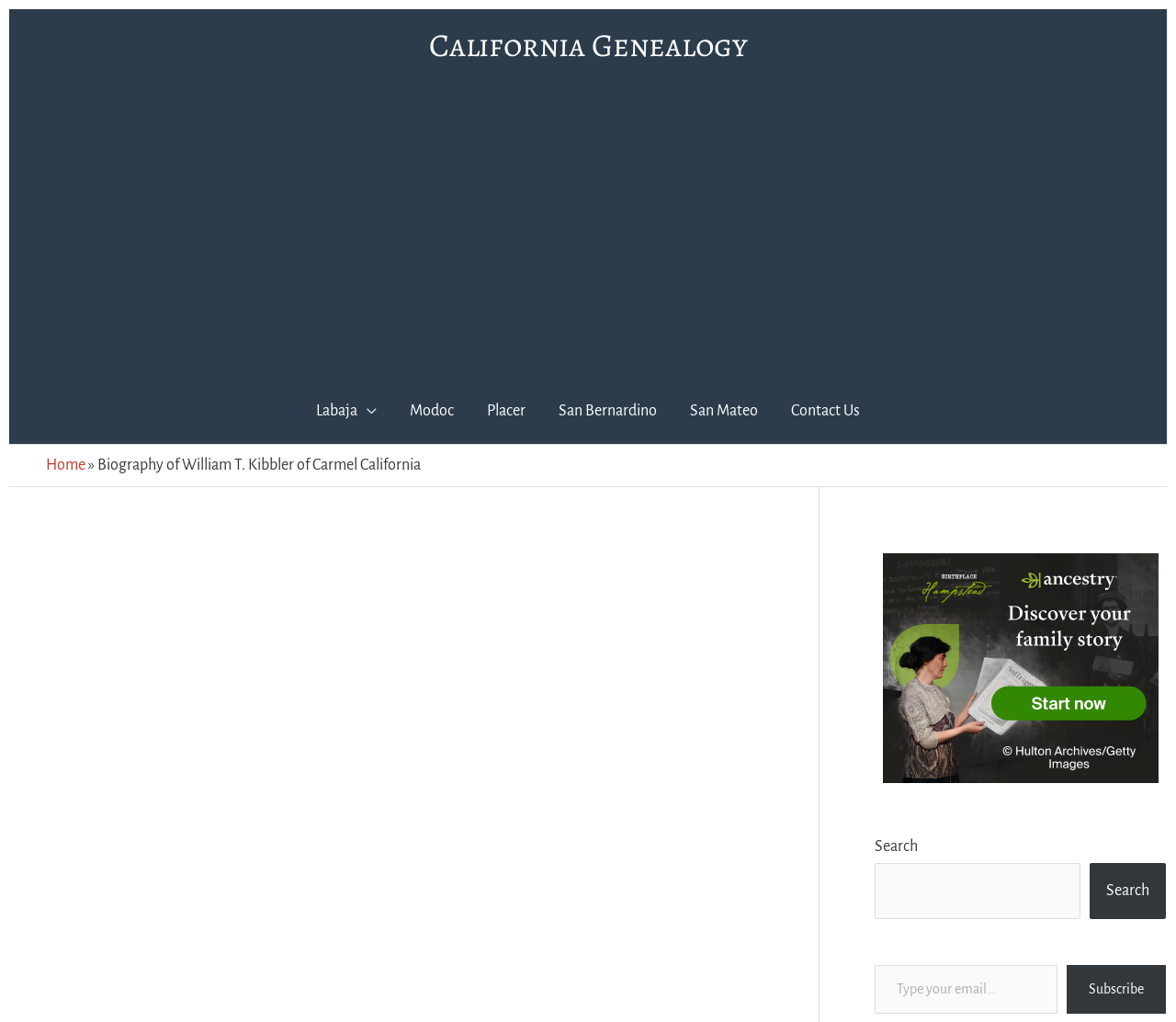Kindly determine the bounding box coordinates for the clickable area to achieve the given instruction: "Contact Us".

[0.659, 0.37, 0.745, 0.434]